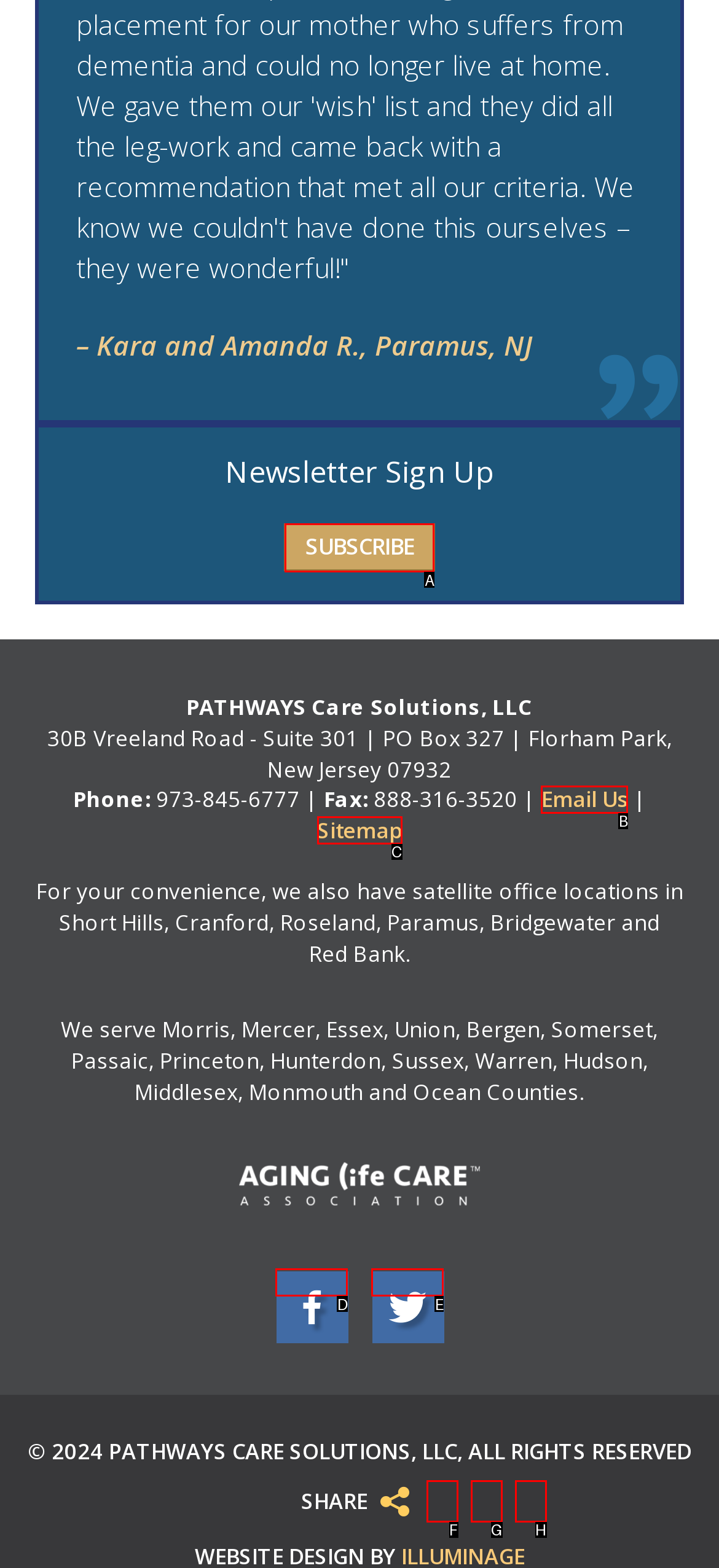Identify the letter of the UI element you should interact with to perform the task: Subscribe to the newsletter
Reply with the appropriate letter of the option.

A